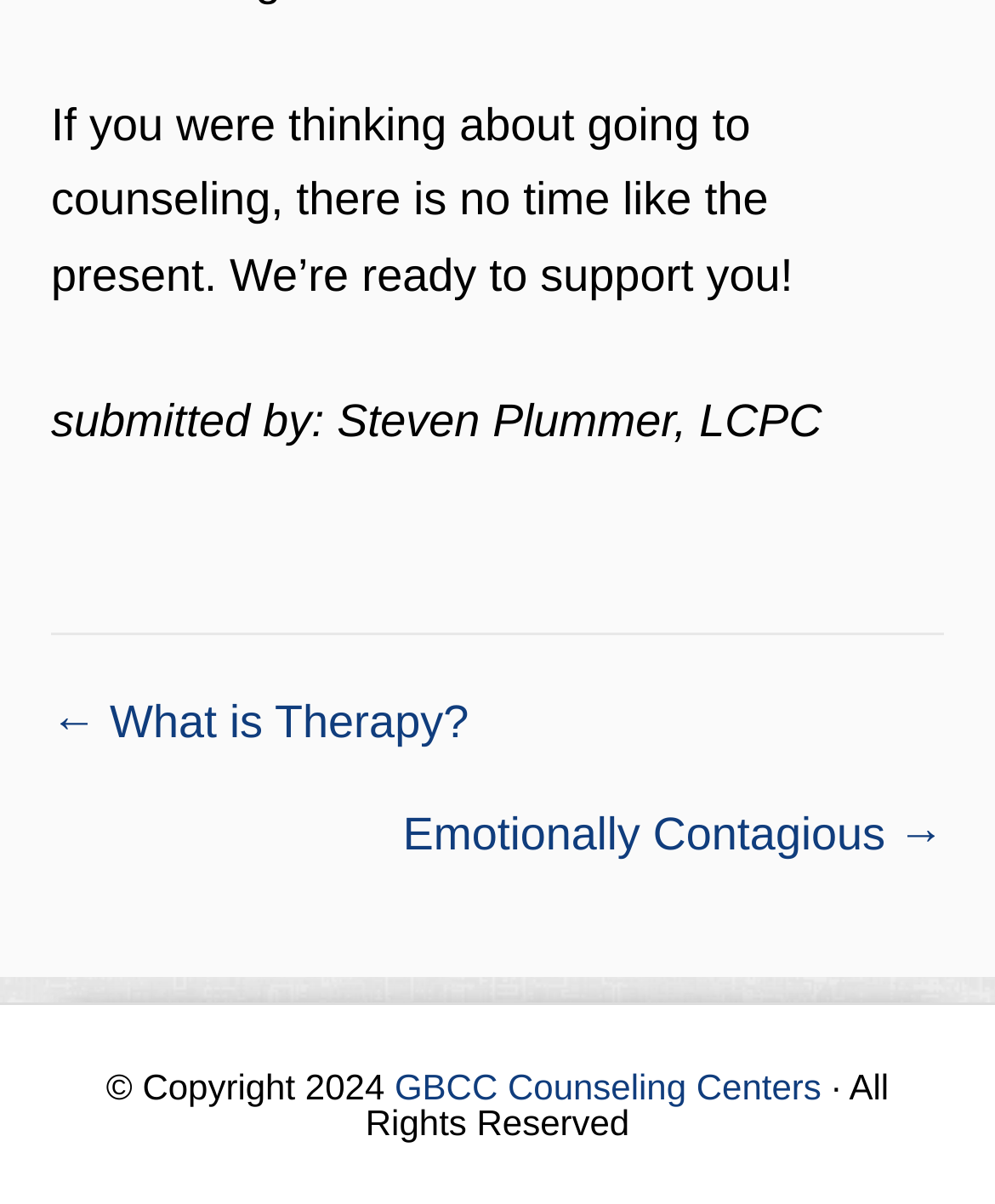What is the author of the submitted post?
Examine the webpage screenshot and provide an in-depth answer to the question.

I found the author's name by looking at the StaticText element with the text 'submitted by: Steven Plummer, LCPC' which is located below the main heading.